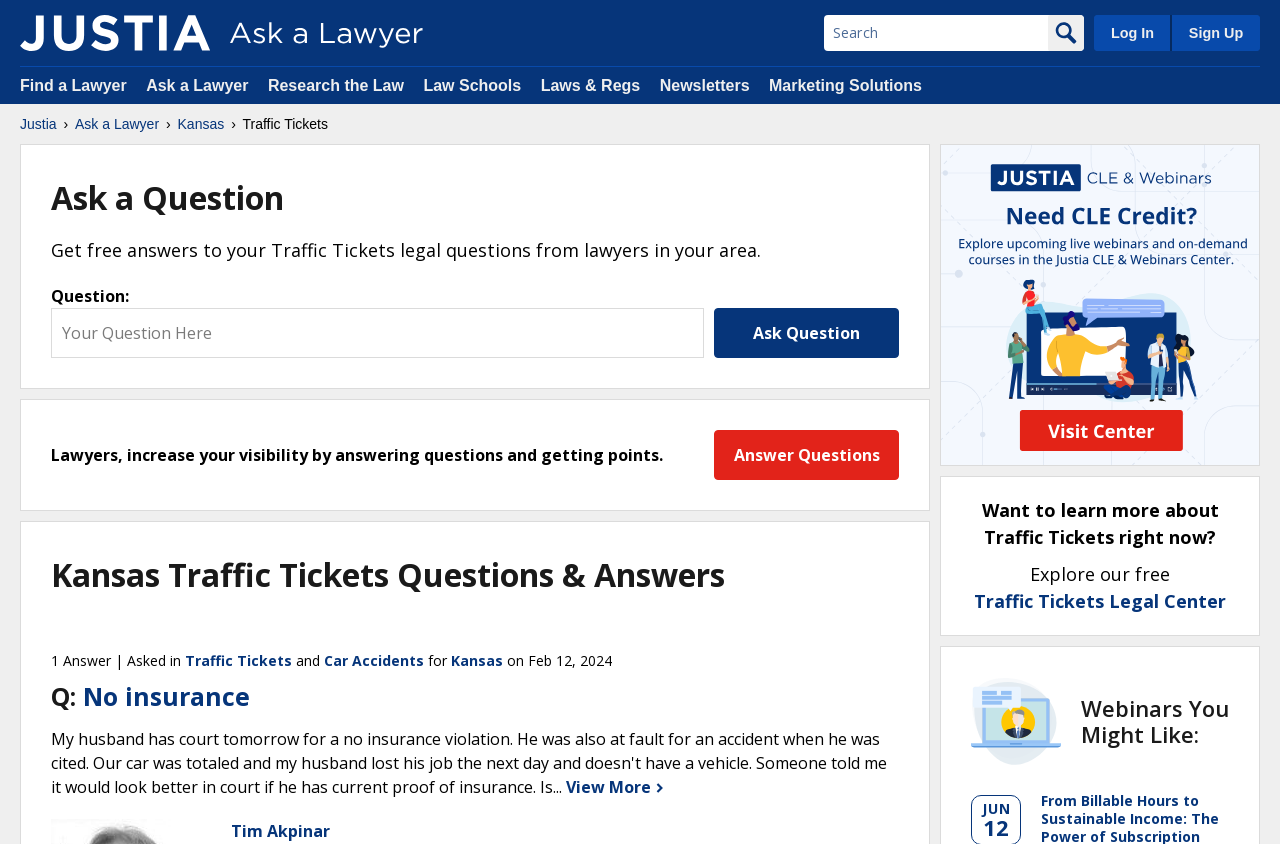What is the topic of the question asked on February 12, 2024?
Using the image as a reference, give an elaborate response to the question.

The question asked on February 12, 2024 is related to 'No insurance', as indicated by the link 'No insurance' and the timestamp 'Feb 12, 2024'.